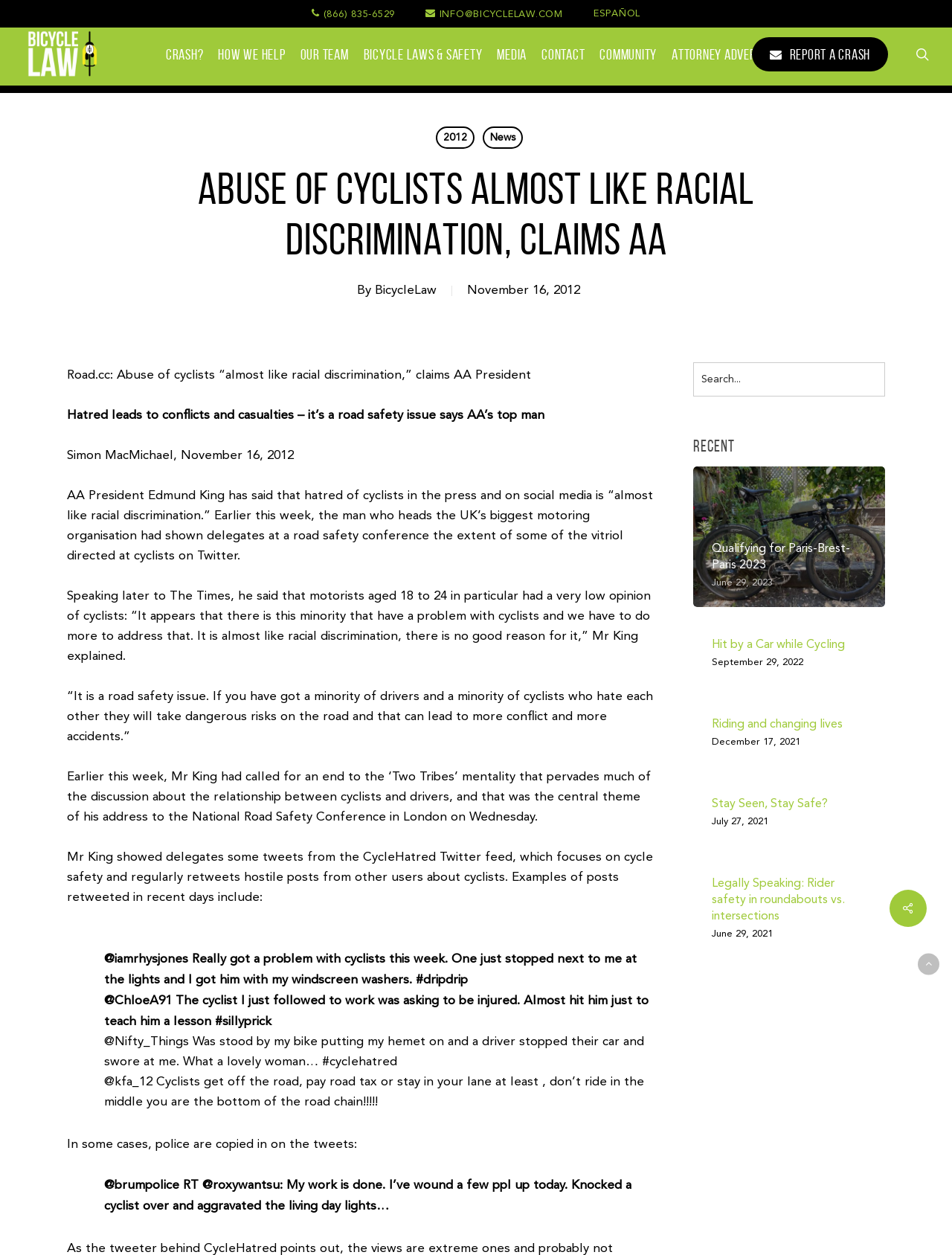Explain the contents of the webpage comprehensively.

This webpage appears to be a news article from Road.cc, with a focus on road safety and cycling. At the top of the page, there is a navigation menu with links to various sections, including "CRASH?", "HOW WE HELP", "OUR TEAM", and "BICYCLE LAWS & SAFETY". Below this, there is a heading that reads "ABUSE OF CYCLISTS ALMOST LIKE RACIAL DISCRIMINATION, CLAIMS AA". 

The main content of the article is divided into several paragraphs, with the first paragraph introducing the topic of hatred towards cyclists and its impact on road safety. The article quotes AA President Edmund King, who compares the hatred to racial discrimination. The article also mentions that King showed delegates at a road safety conference examples of vitriolic tweets directed at cyclists.

The article continues to discuss the issue of hatred towards cyclists, including quotes from King and examples of hostile tweets. There is also a section that appears to be a sidebar, with links to recent news articles, including "Qualifying for Paris-Brest-Paris 2023" and "Hit by a Car while Cycling".

At the bottom of the page, there is a search bar and a link to "Back to top". There are also several links to other sections of the website, including "ESPAÑOL" and "ATTORNEY ADVERTISING".